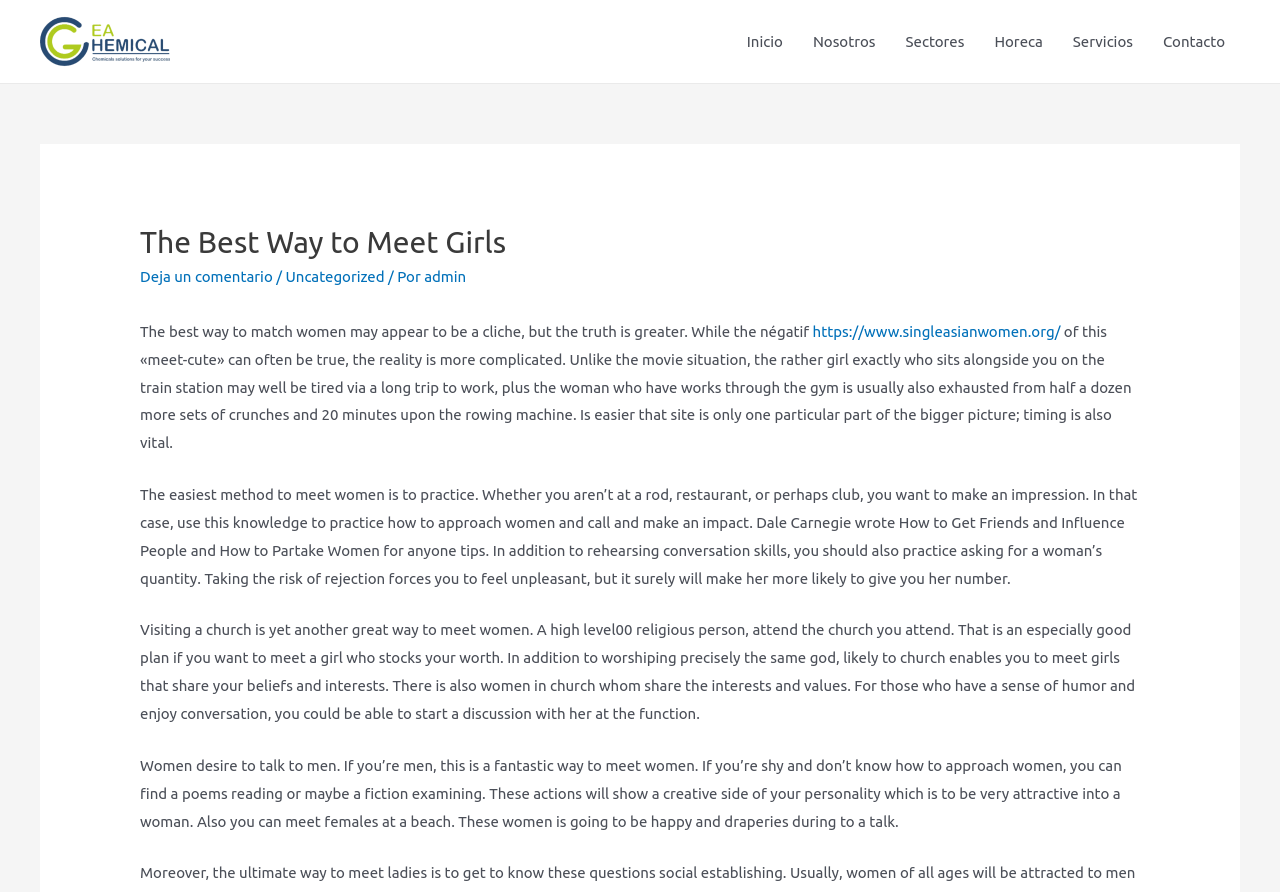Determine and generate the text content of the webpage's headline.

The Best Way to Meet Girls